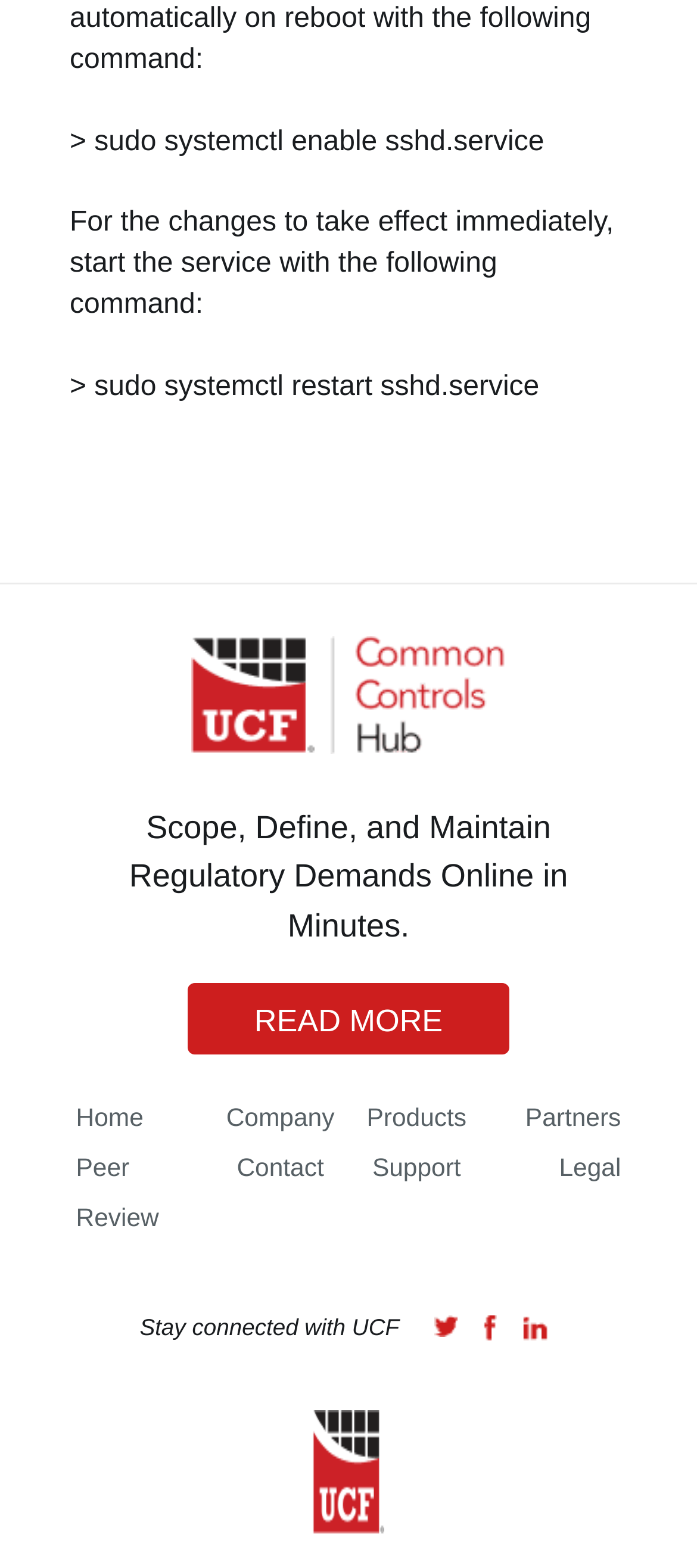Locate the bounding box coordinates of the element I should click to achieve the following instruction: "select a year from the navigation menu".

None